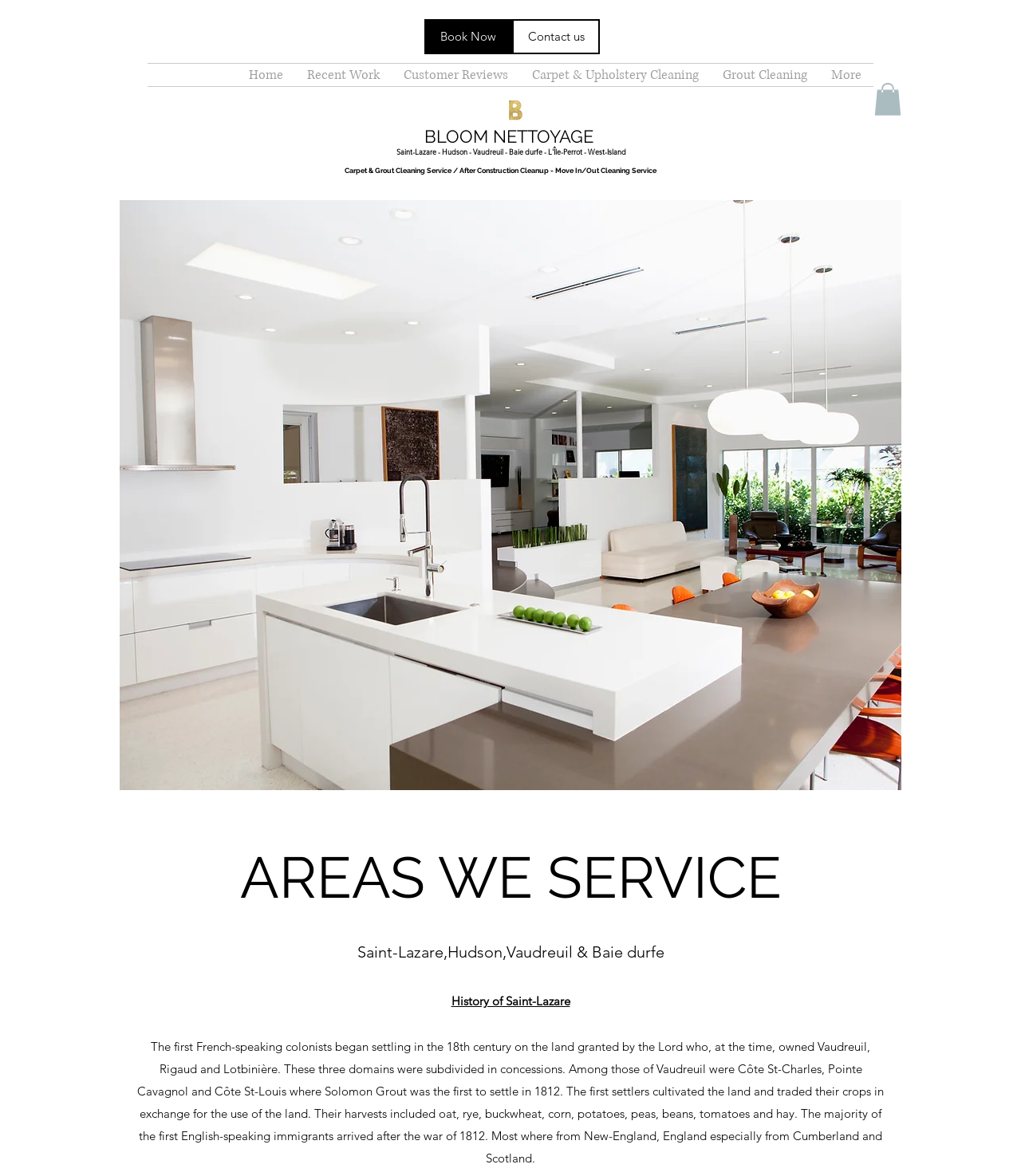Please specify the bounding box coordinates of the clickable region to carry out the following instruction: "Book an appointment". The coordinates should be four float numbers between 0 and 1, in the format [left, top, right, bottom].

[0.416, 0.016, 0.502, 0.046]